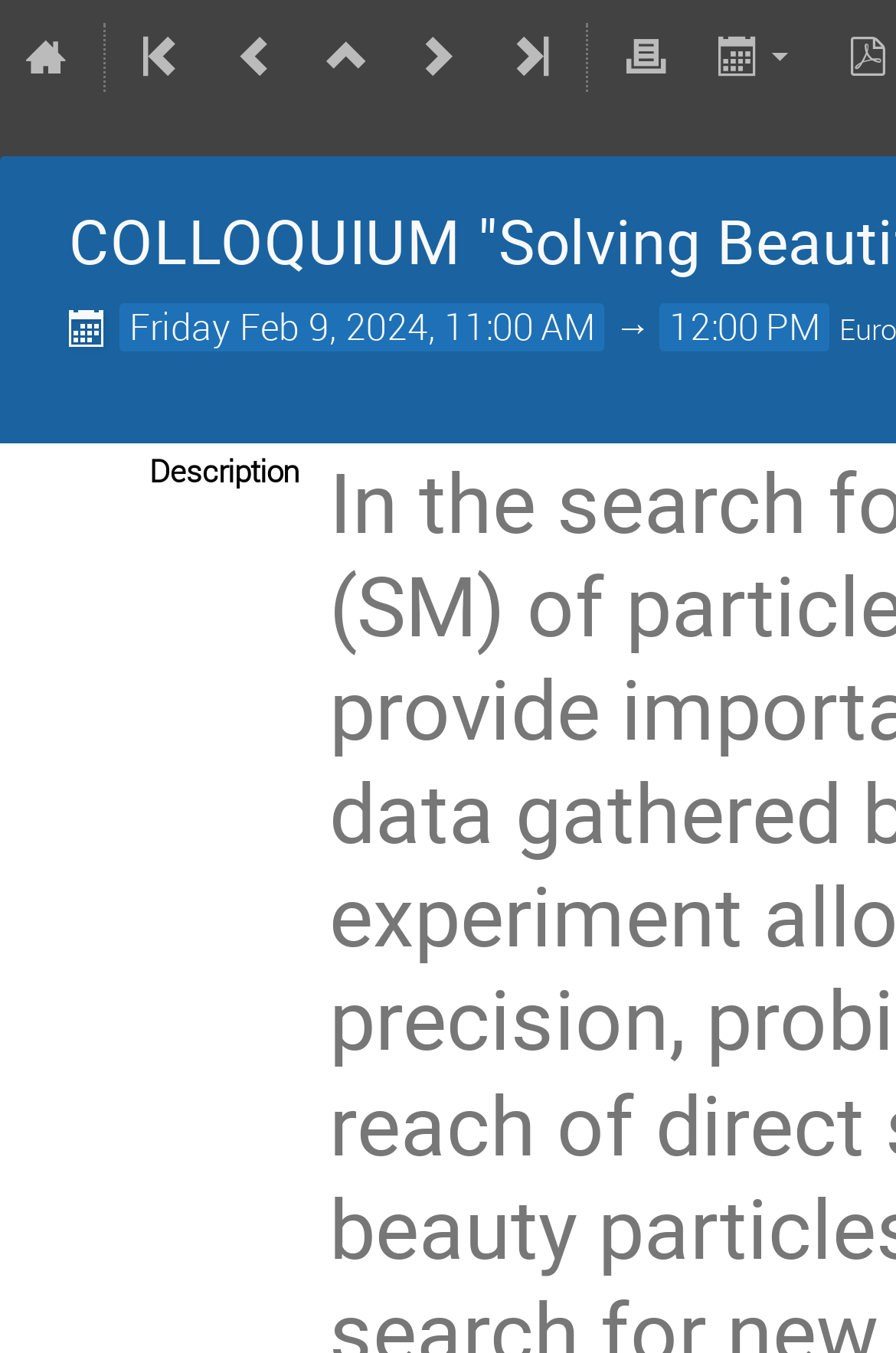Find the coordinates for the bounding box of the element with this description: "English".

None